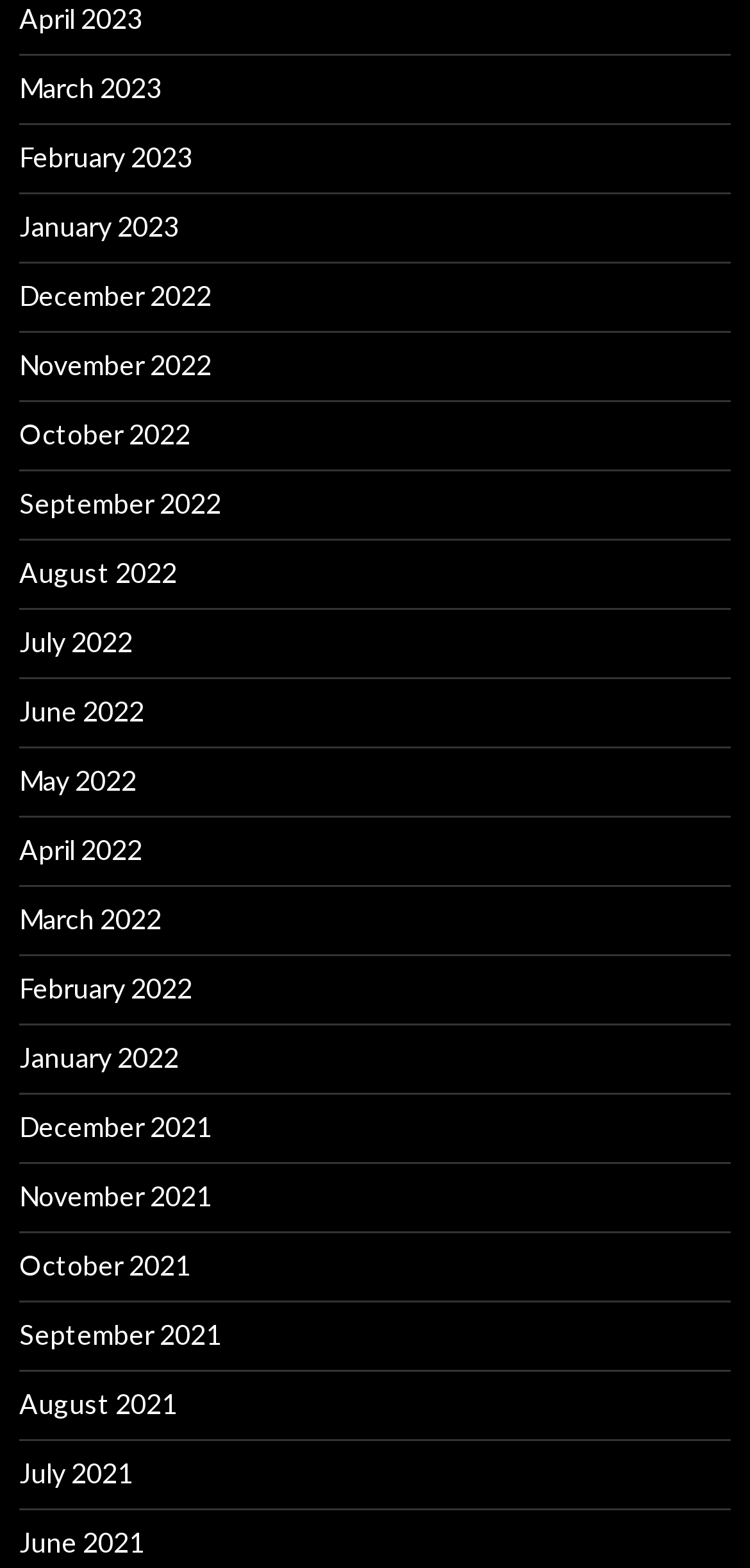Find the bounding box coordinates for the area that must be clicked to perform this action: "view September 2021".

[0.026, 0.84, 0.295, 0.861]